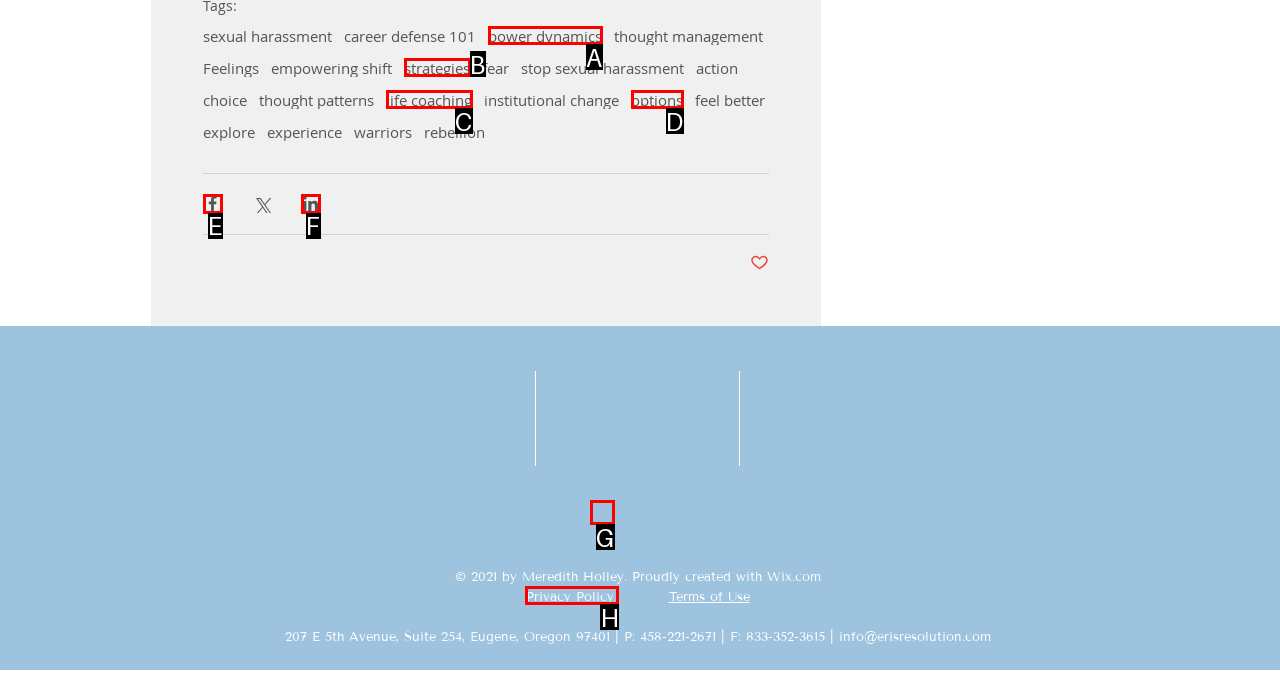Indicate which red-bounded element should be clicked to perform the task: Visit Instagram Answer with the letter of the correct option.

G